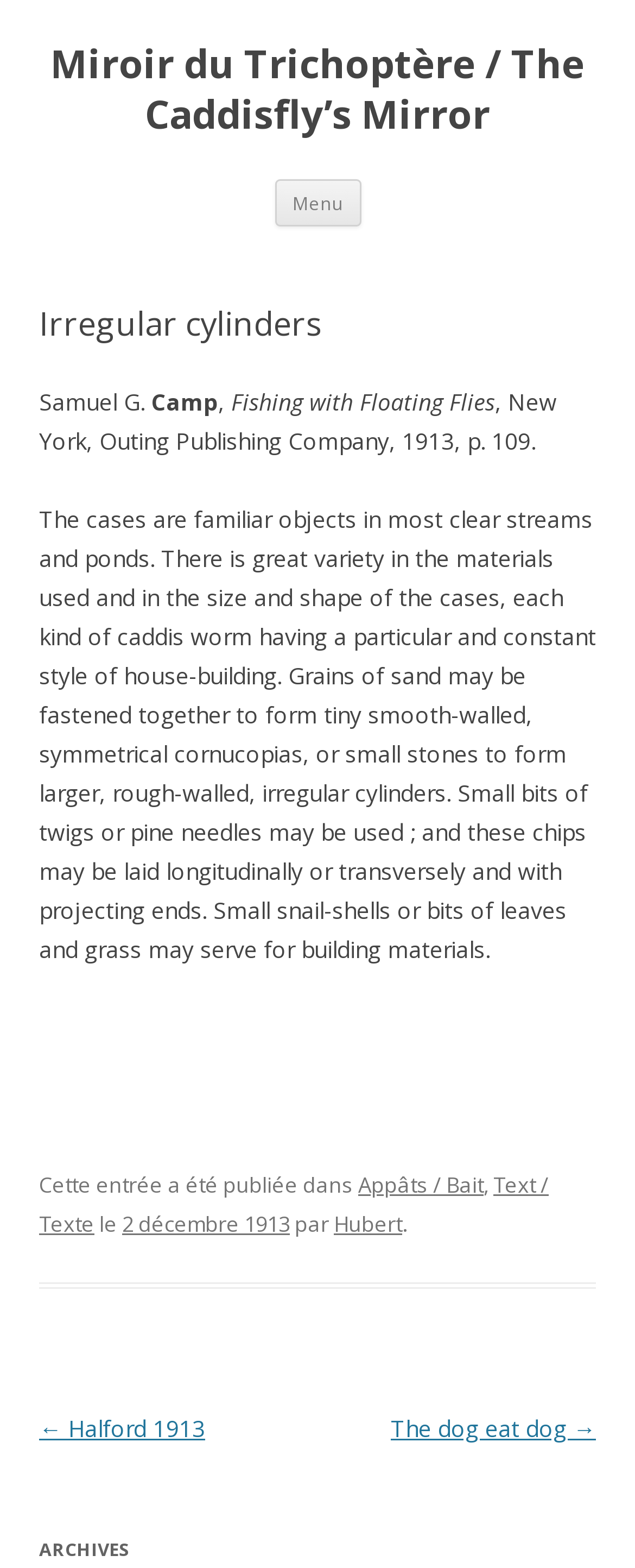Can you find the bounding box coordinates of the area I should click to execute the following instruction: "View the previous article 'Halford 1913'"?

[0.062, 0.901, 0.323, 0.921]